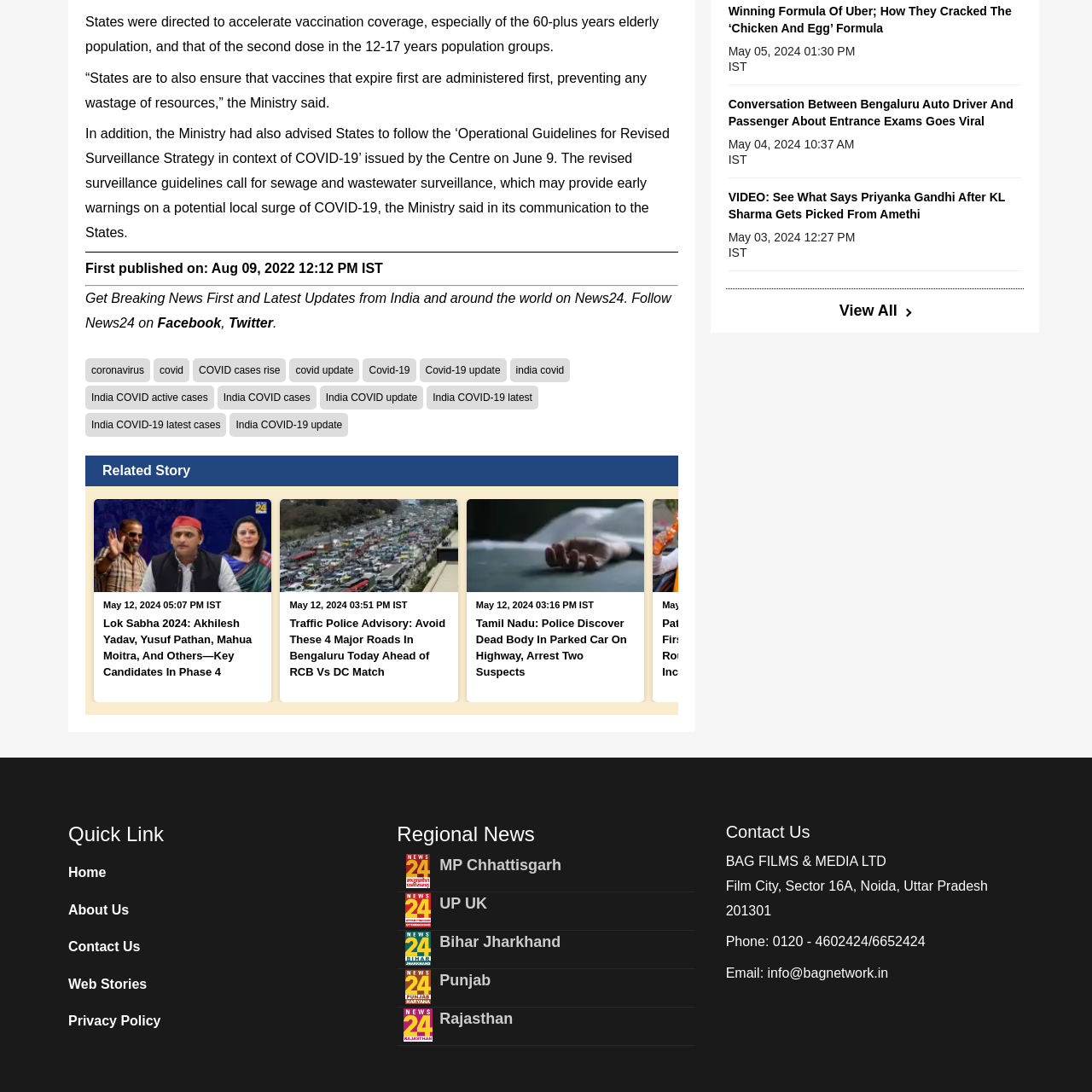Look closely at the image highlighted by the red bounding box and supply a detailed explanation in response to the following question: What type of content is featured on the webpage?

The webpage appears to be a collection of related news articles, as indicated by the presence of a news-related graphic and surrounding textual elements that provide additional context about the news.